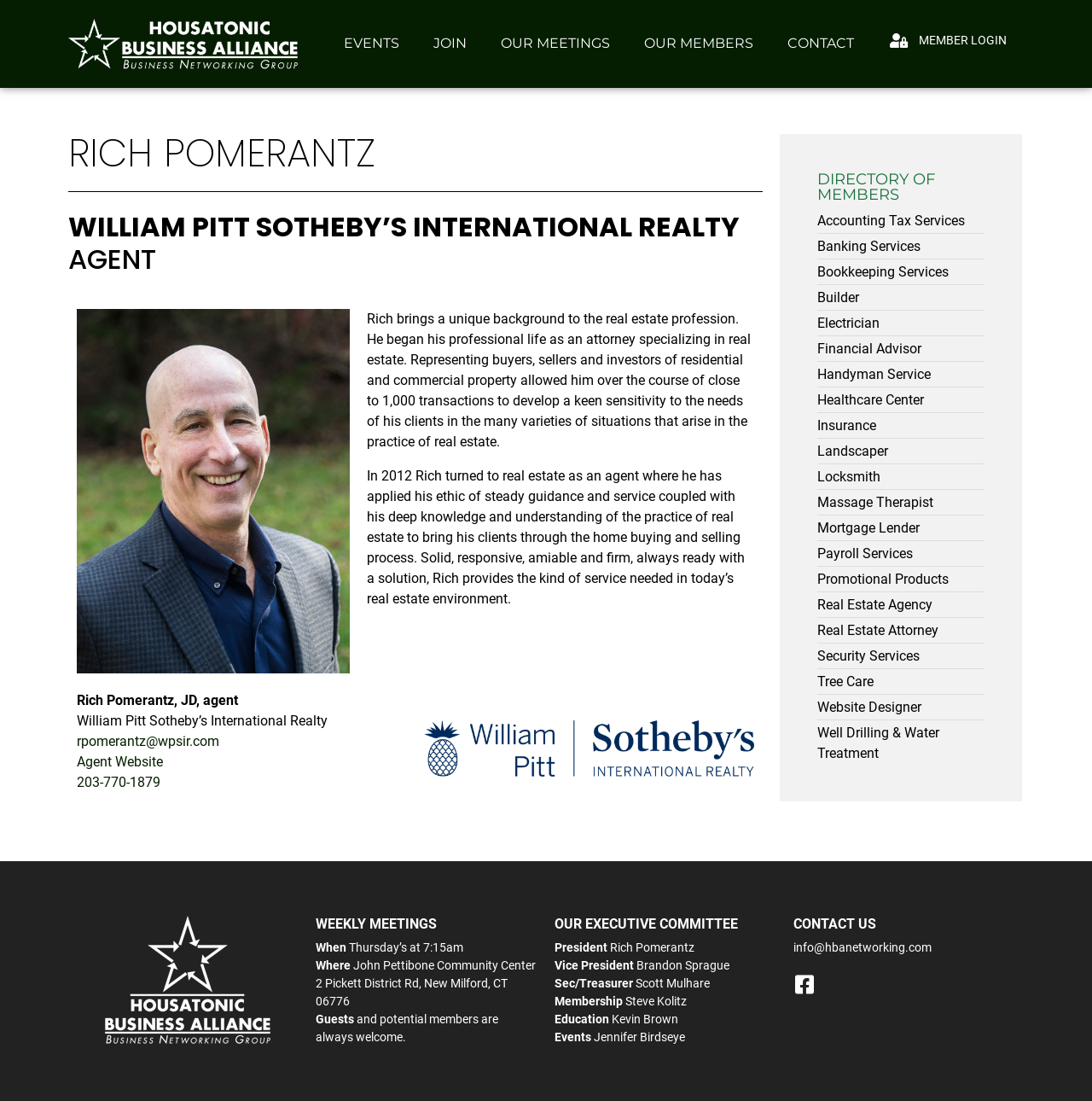Answer the question below using just one word or a short phrase: 
What is the purpose of the 'DIRECTORY OF MEMBERS' section?

List of member services